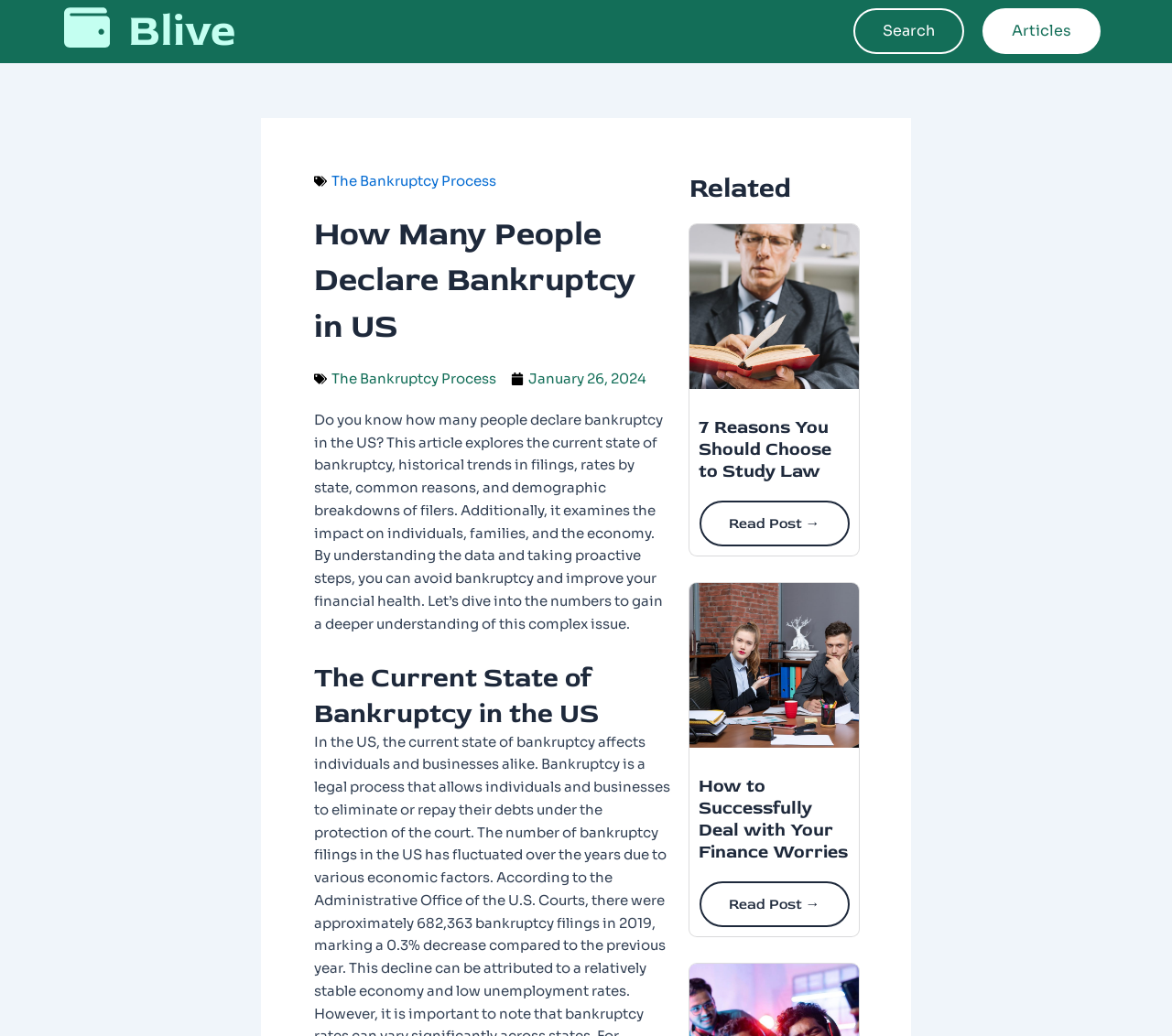Please locate the bounding box coordinates of the element's region that needs to be clicked to follow the instruction: "Read the 'How to Successfully Deal with Your Finance Worries' post". The bounding box coordinates should be provided as four float numbers between 0 and 1, i.e., [left, top, right, bottom].

[0.596, 0.851, 0.725, 0.895]